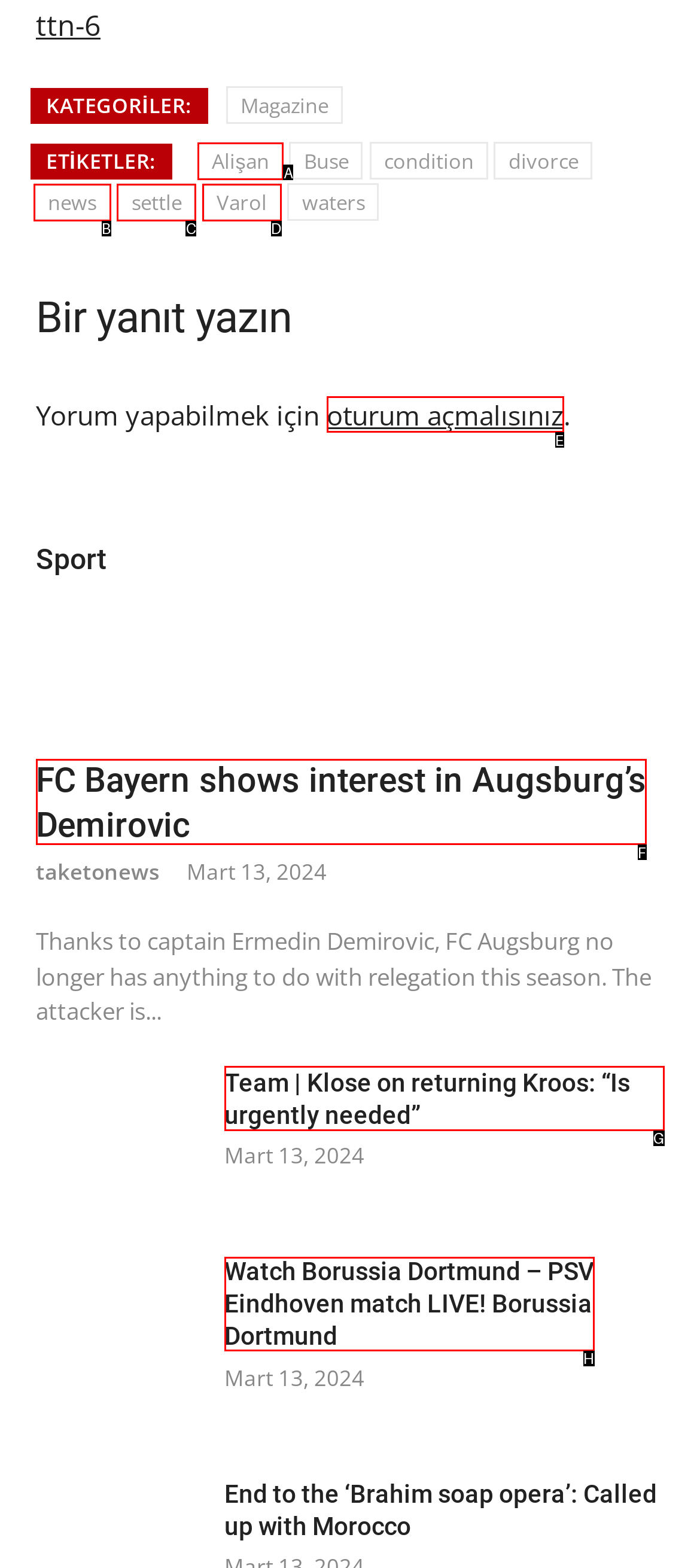Point out the UI element to be clicked for this instruction: View the 'Team | Klose on returning Kroos: “Is urgently needed”' article. Provide the answer as the letter of the chosen element.

G